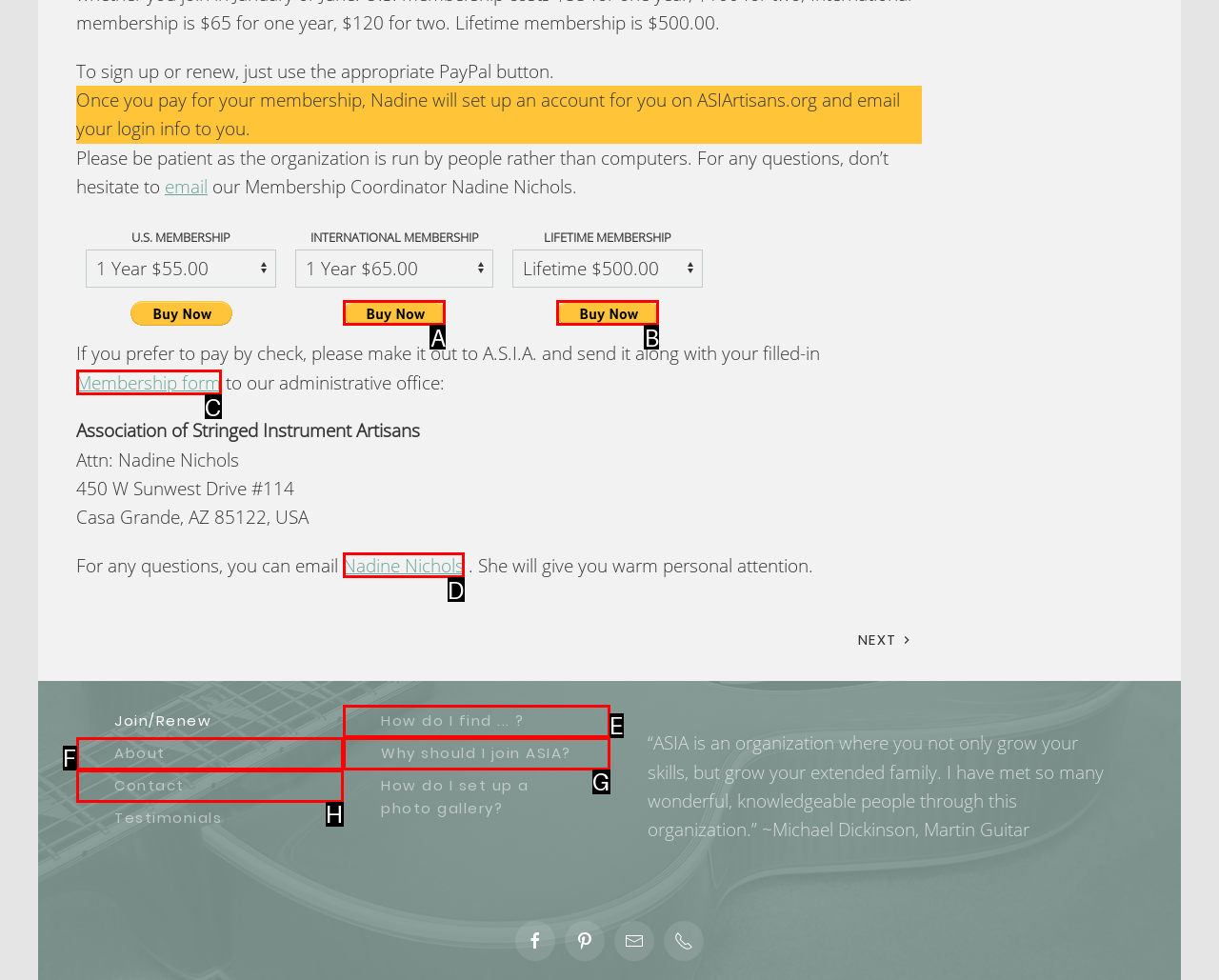Given the description: title="Share at LinkedIn", identify the matching HTML element. Provide the letter of the correct option.

None